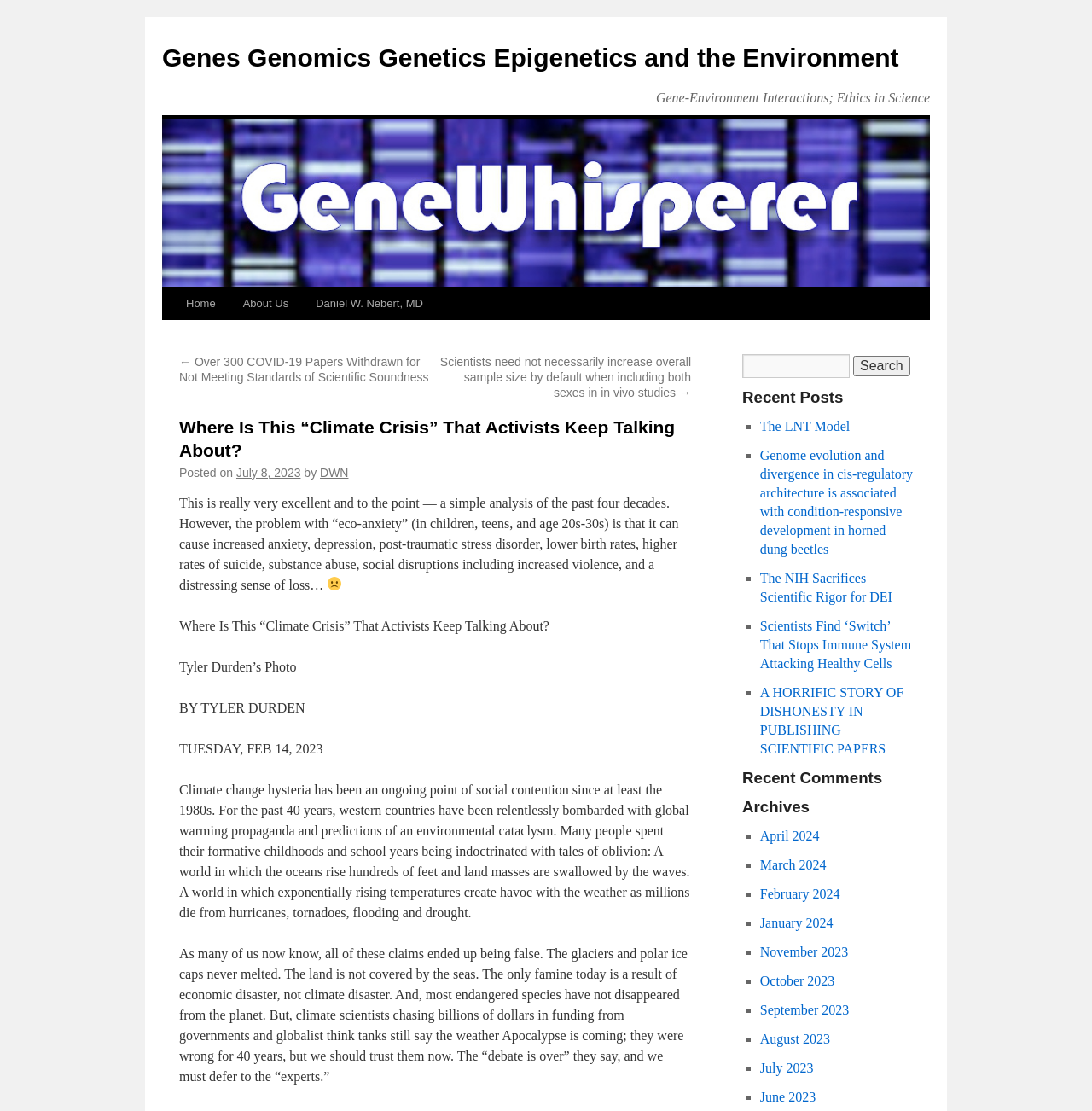Summarize the contents and layout of the webpage in detail.

This webpage appears to be a blog or article page focused on discussing the climate crisis and its predicted consequences. At the top of the page, there is a header section with a title "Where Is This 'Climate Crisis' That Activists Keep Talking About?" and a navigation menu with links to "Home", "About Us", and "Daniel W. Nebert, MD". Below the header, there is a section with a link to "Skip to content" and a list of recent posts with links to other articles.

The main content of the page is an article with a title "Where Is This 'Climate Crisis' That Activists Keep Talking About?" and a subtitle "Posted on July 8, 2023 by DWN". The article discusses the predicted consequences of the climate crisis, including increased anxiety, depression, and substance abuse, and argues that these predictions have not come to pass. The article also includes a quote from Tyler Durden and a photo of him.

To the right of the main content, there is a sidebar with a search bar and a list of recent posts, archives, and recent comments. The recent posts section lists several article titles with links to the corresponding pages, and the archives section lists links to articles from different months, starting from June 2023 and going back in time.

There are also several images on the page, including a sad face emoji ☹ and a photo of Tyler Durden. The overall layout of the page is clean and easy to navigate, with clear headings and concise text.